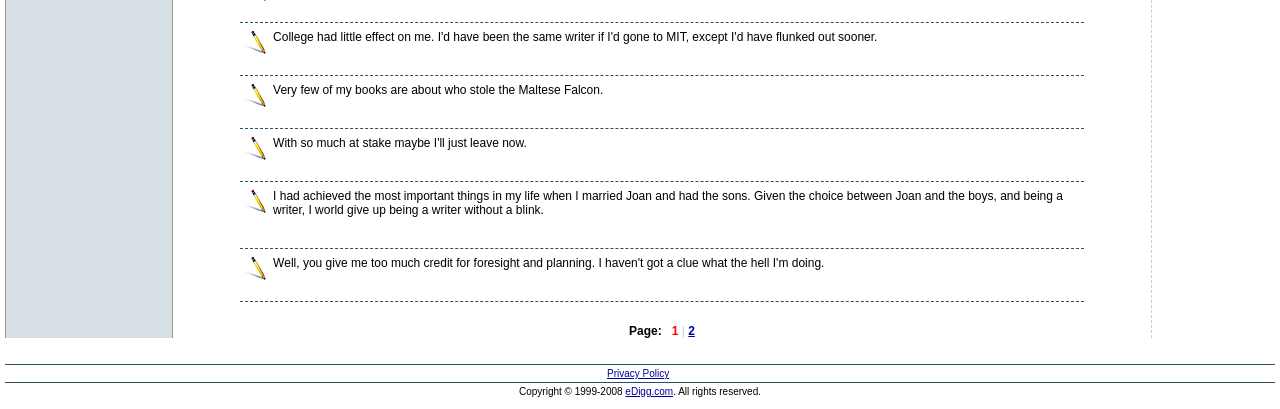What is the link at the bottom?
Using the image as a reference, answer the question with a short word or phrase.

Privacy Policy